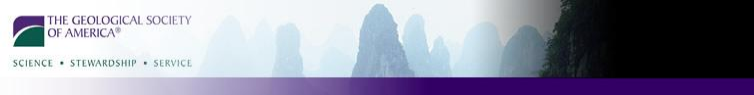Give a complete and detailed account of the image.

The image features a visually appealing header for the Geological Society of America (GSA), showcasing their commitment to science, stewardship, and service. The design includes a stylized logo in the upper left corner, complemented by an abstract landscape of misty mountains that conveys a sense of the natural world and geological exploration. The gradient color scheme transitions from a light to a deep purple, enhancing the professional yet inviting aesthetic. This header accompanies the abstract titled "Drinking Water Quality in the Annapurna Conservation Area, Western Himalayas, Nepal," presented at the 2007 GSA Denver Annual Meeting. The overarching theme highlights important environmental and geological research, reflecting the GSA’s dedication to advancing knowledge in these critical areas.